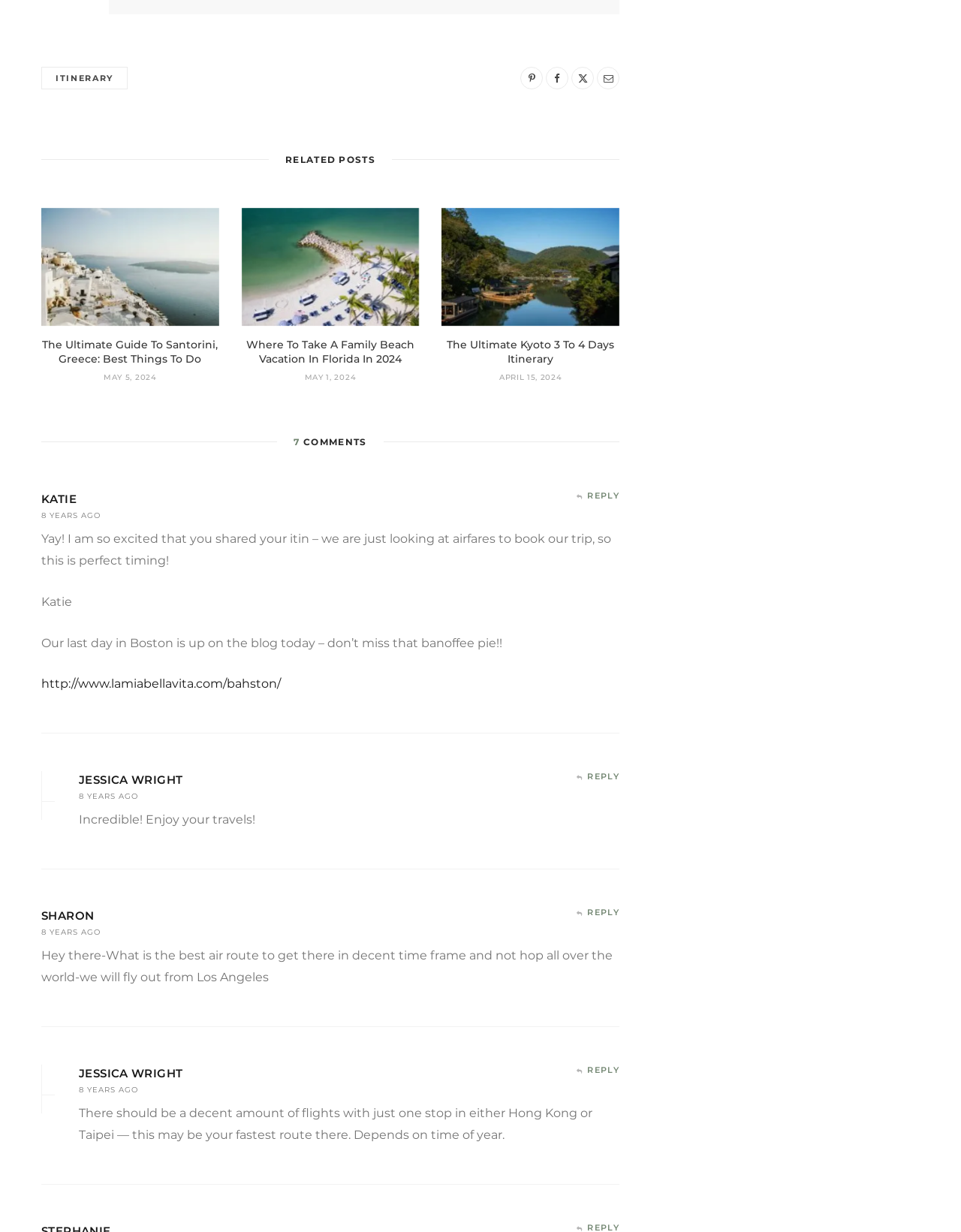Determine the bounding box coordinates of the target area to click to execute the following instruction: "Click on 'The Ultimate Guide To Santorini, Greece: Best Things To Do'."

[0.044, 0.274, 0.227, 0.297]